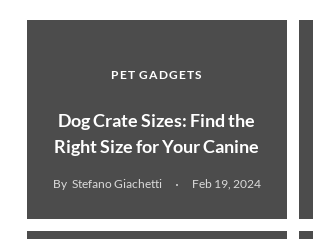Carefully observe the image and respond to the question with a detailed answer:
When was the article published?

The publication date is mentioned in the caption, and it is 'February 19, 2024', which indicates when the article was published.